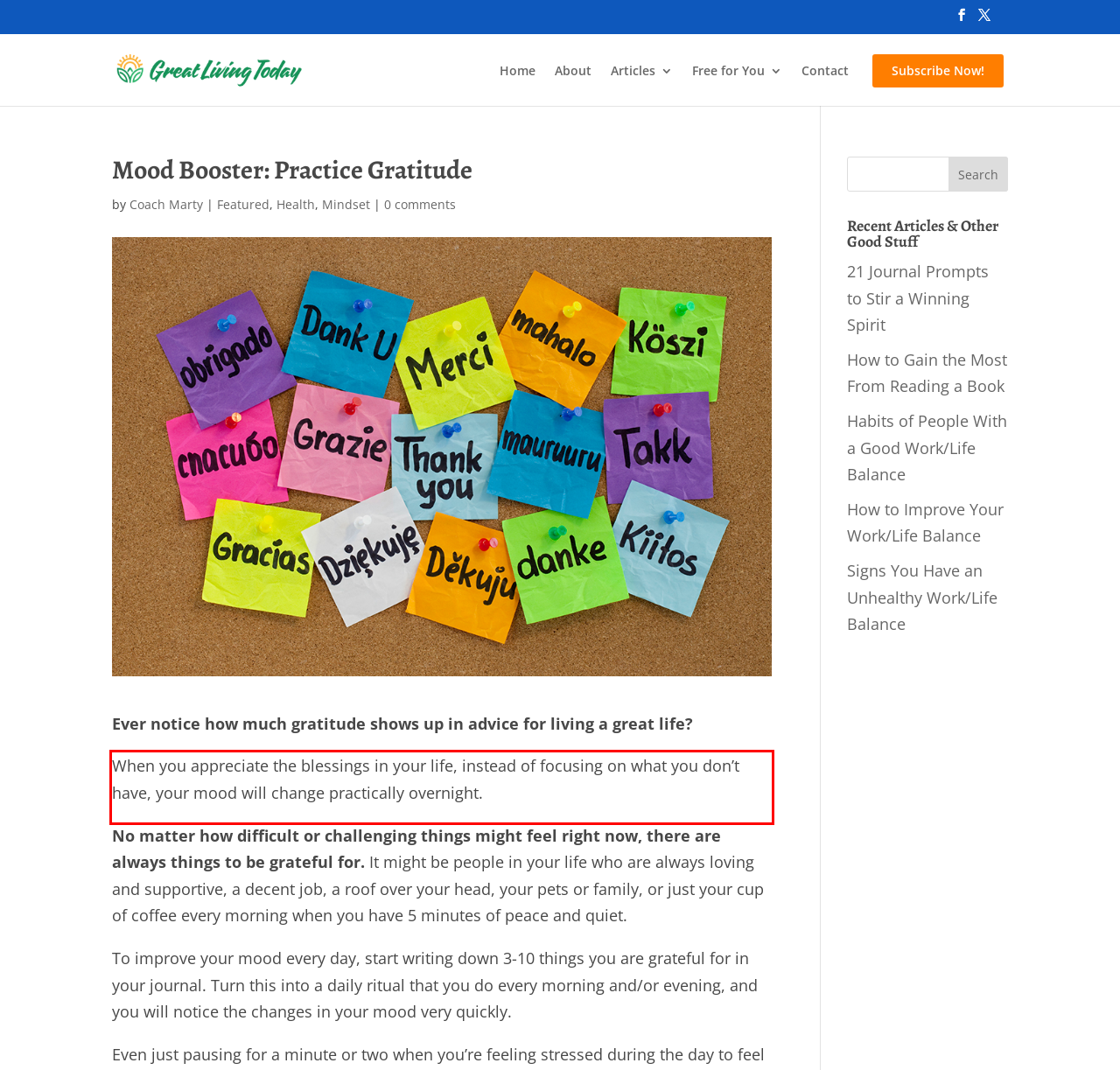By examining the provided screenshot of a webpage, recognize the text within the red bounding box and generate its text content.

When you appreciate the blessings in your life, instead of focusing on what you don’t have, your mood will change practically overnight.